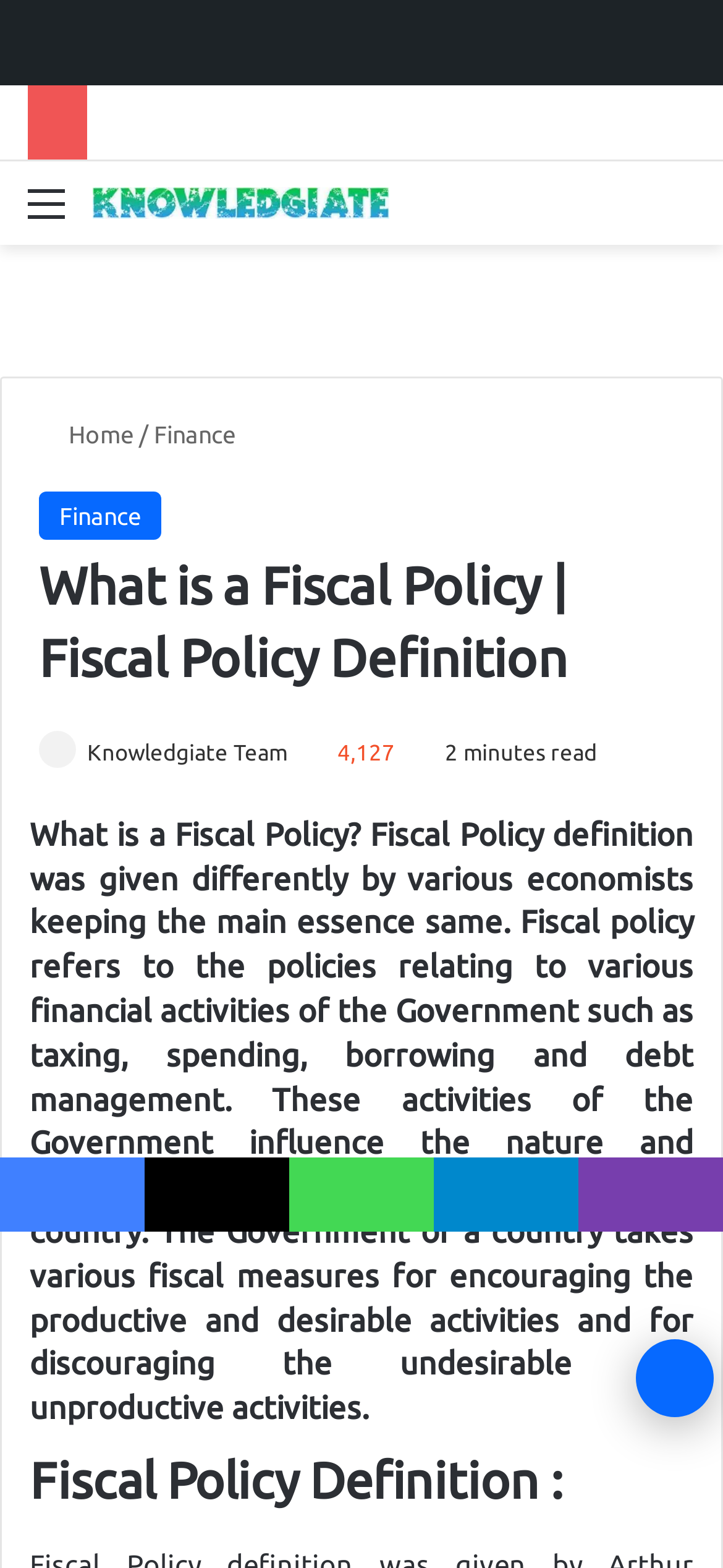What is the topic of the current article?
Look at the image and respond with a one-word or short-phrase answer.

Fiscal Policy